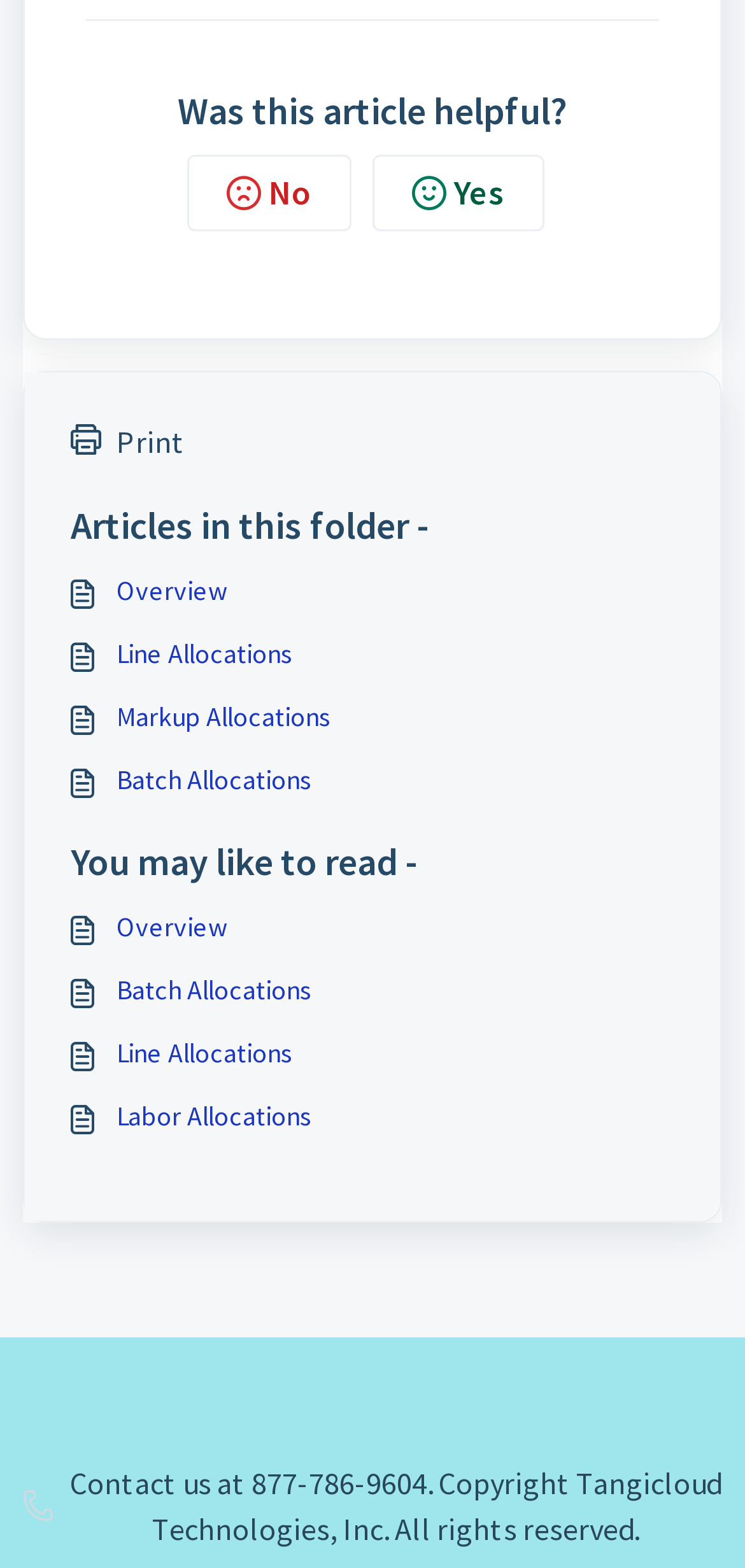Find and specify the bounding box coordinates that correspond to the clickable region for the instruction: "Go to the 'Overview' page".

[0.095, 0.364, 0.905, 0.39]